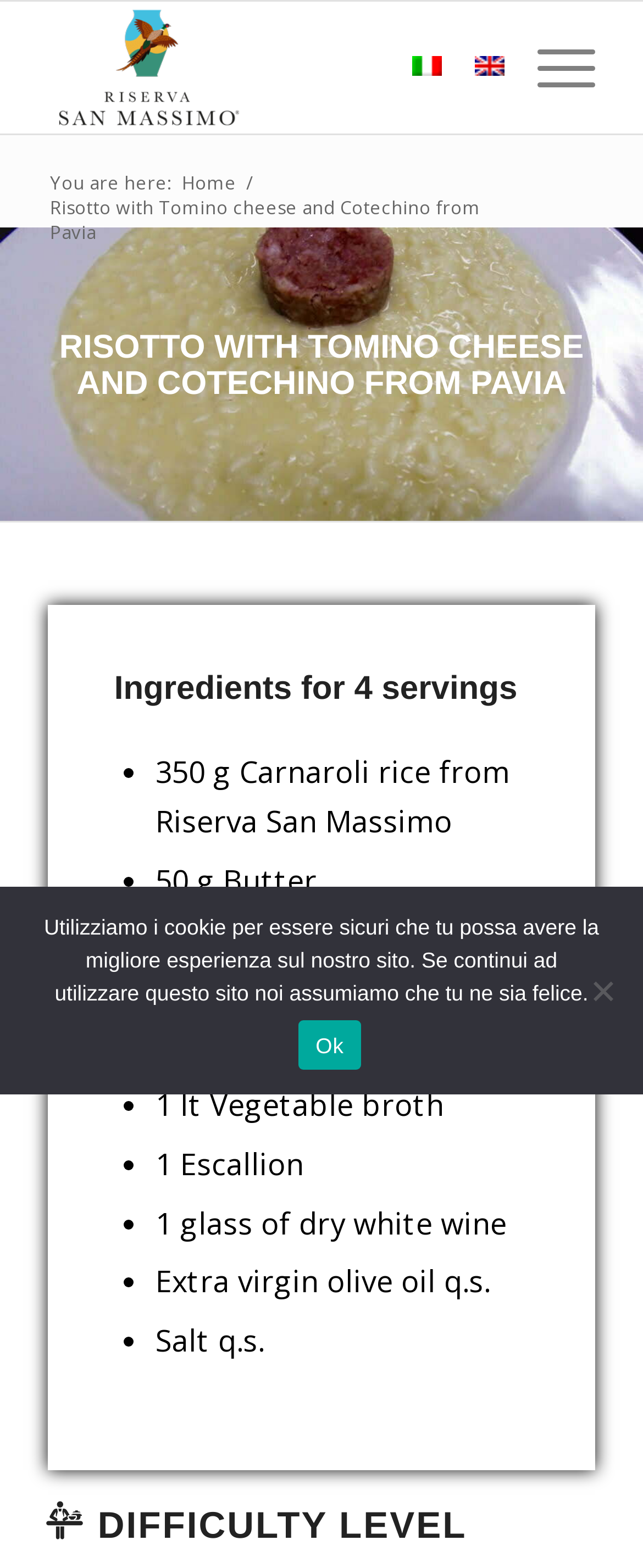Give a one-word or one-phrase response to the question:
What is the purpose of the 'Menu' link at the top right corner?

To navigate to the menu page